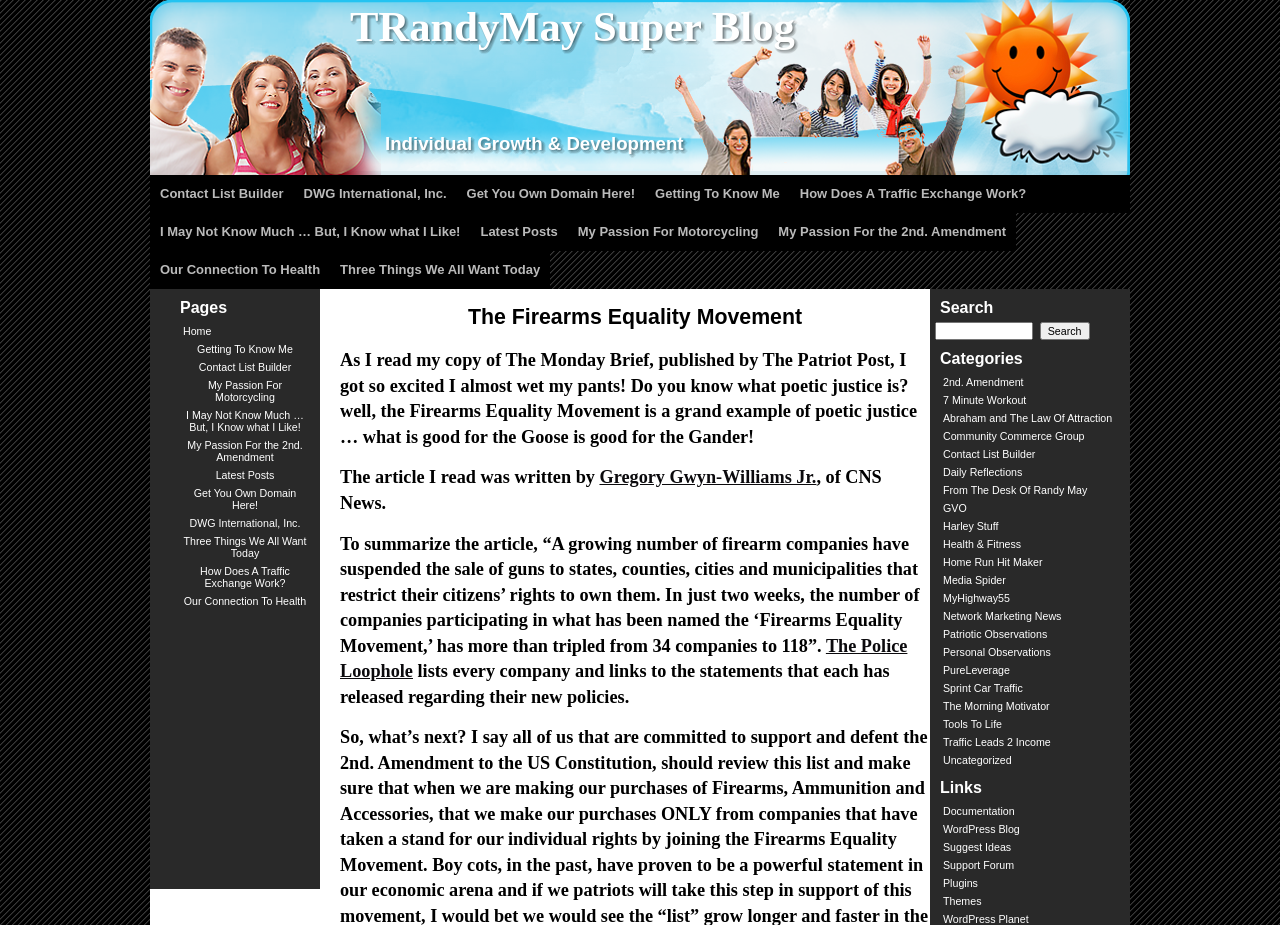From the webpage screenshot, identify the region described by Get You Own Domain Here!. Provide the bounding box coordinates as (top-left x, top-left y, bottom-right x, bottom-right y), with each value being a floating point number between 0 and 1.

[0.357, 0.189, 0.504, 0.23]